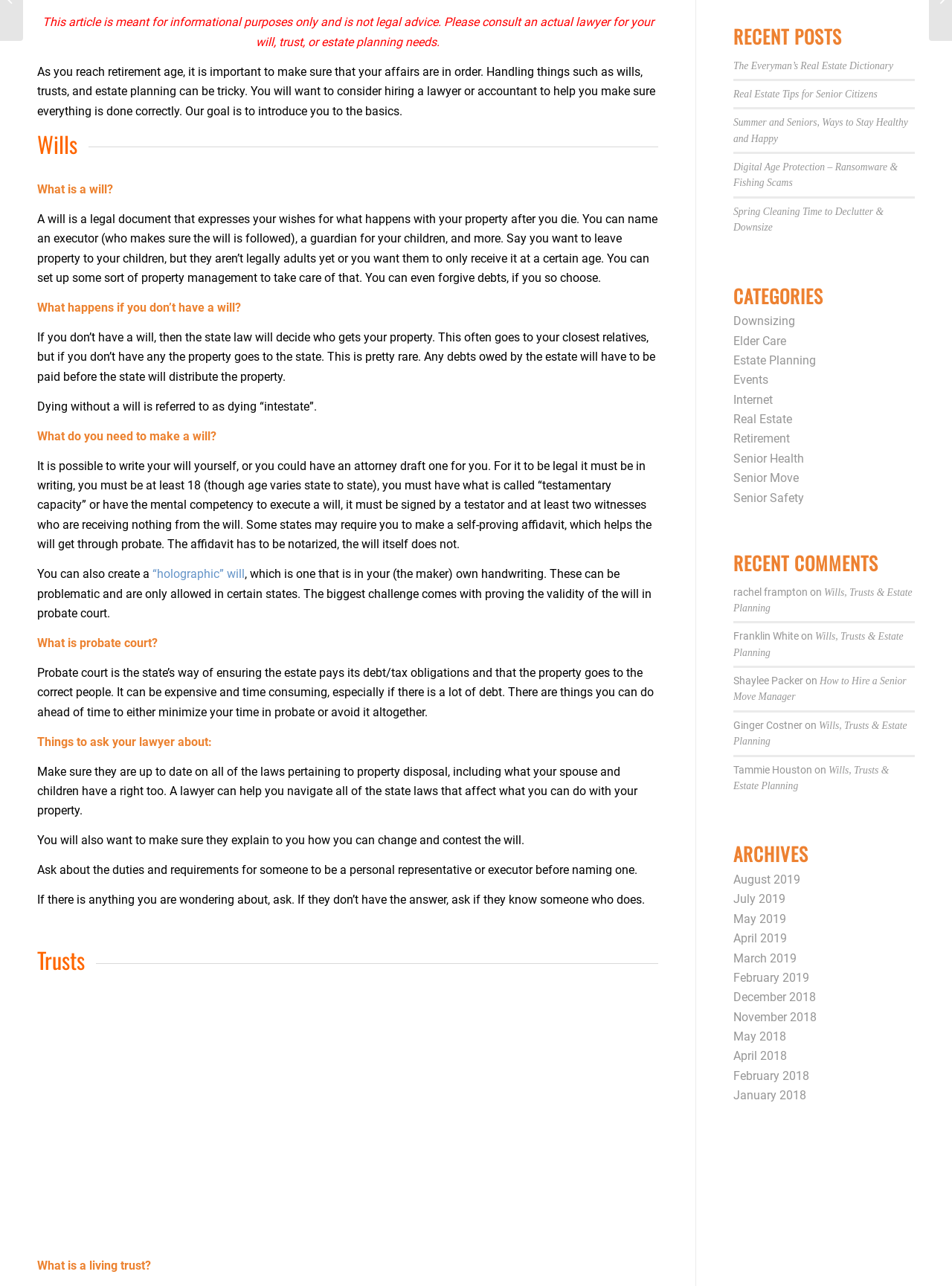Using the description: "Wills, Trusts & Estate Planning", determine the UI element's bounding box coordinates. Ensure the coordinates are in the format of four float numbers between 0 and 1, i.e., [left, top, right, bottom].

[0.77, 0.56, 0.953, 0.581]